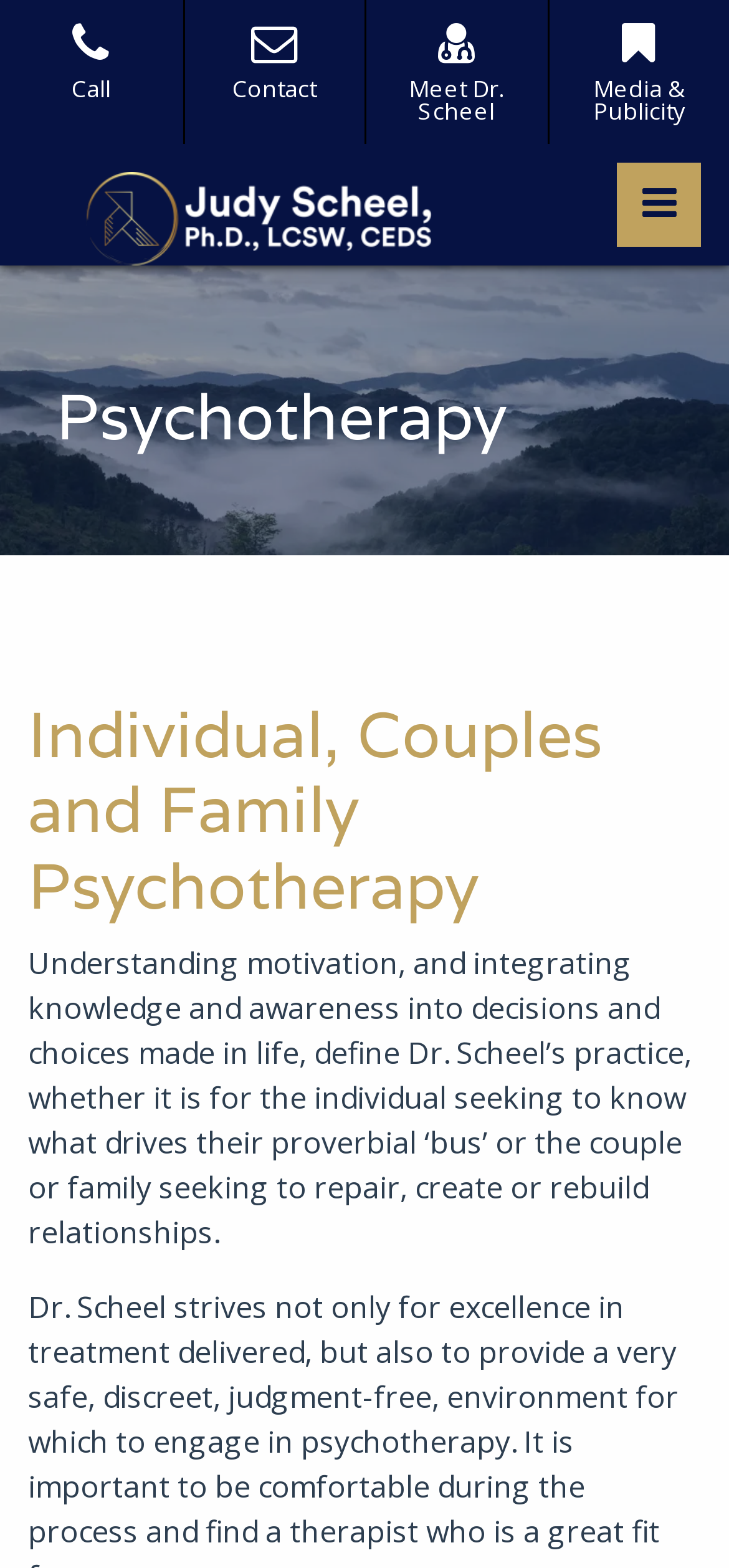Provide a one-word or short-phrase response to the question:
What type of psychotherapy does Dr. Scheel offer?

Individual, Couples, and Family